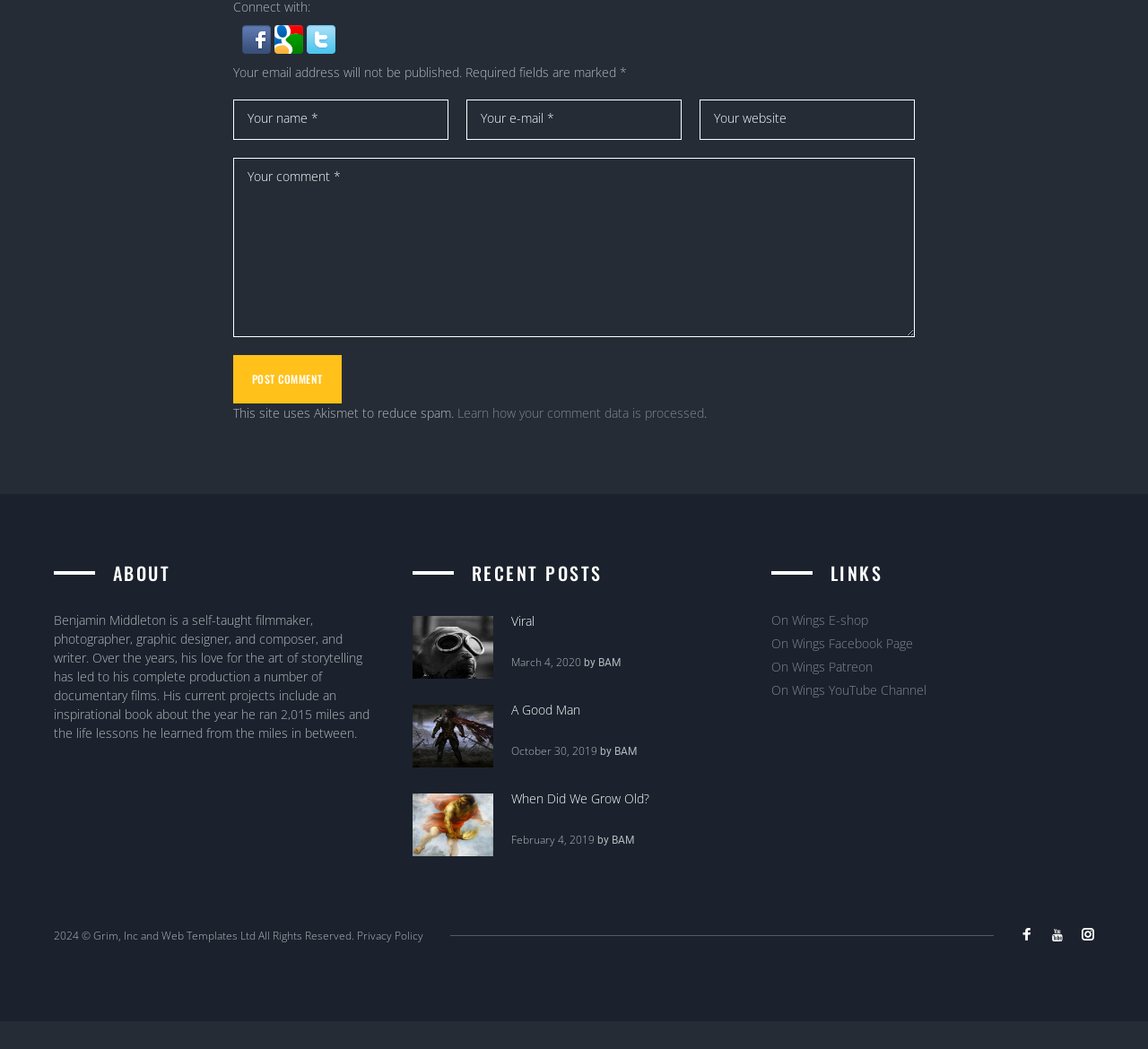From the details in the image, provide a thorough response to the question: How many recent posts are listed?

The answer can be found in the 'RECENT POSTS' section of the webpage, where three posts are listed: 'Viral', 'A Good Man', and 'When Did We Grow Old?'